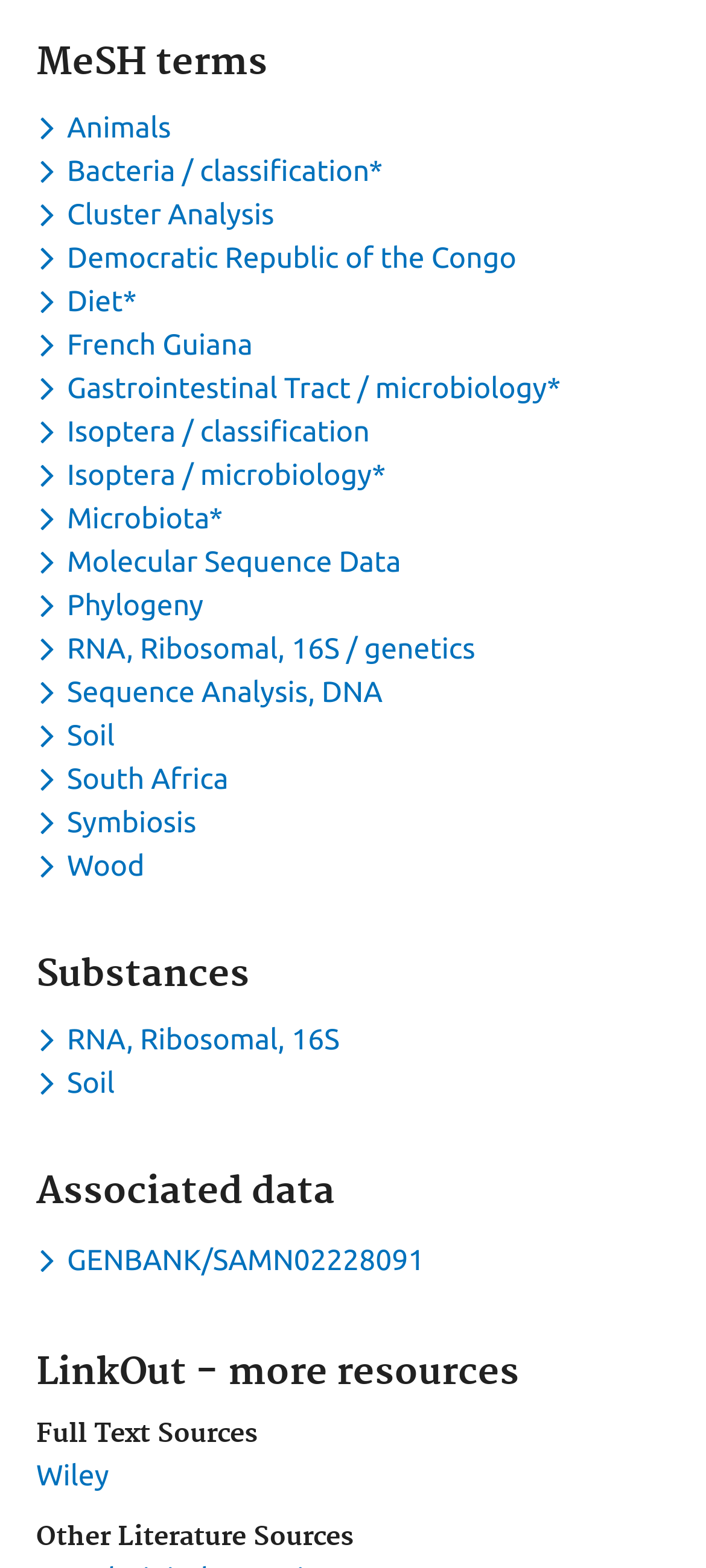Identify the bounding box coordinates of the element to click to follow this instruction: 'Go to Wiley full text source'. Ensure the coordinates are four float values between 0 and 1, provided as [left, top, right, bottom].

[0.051, 0.931, 0.154, 0.952]